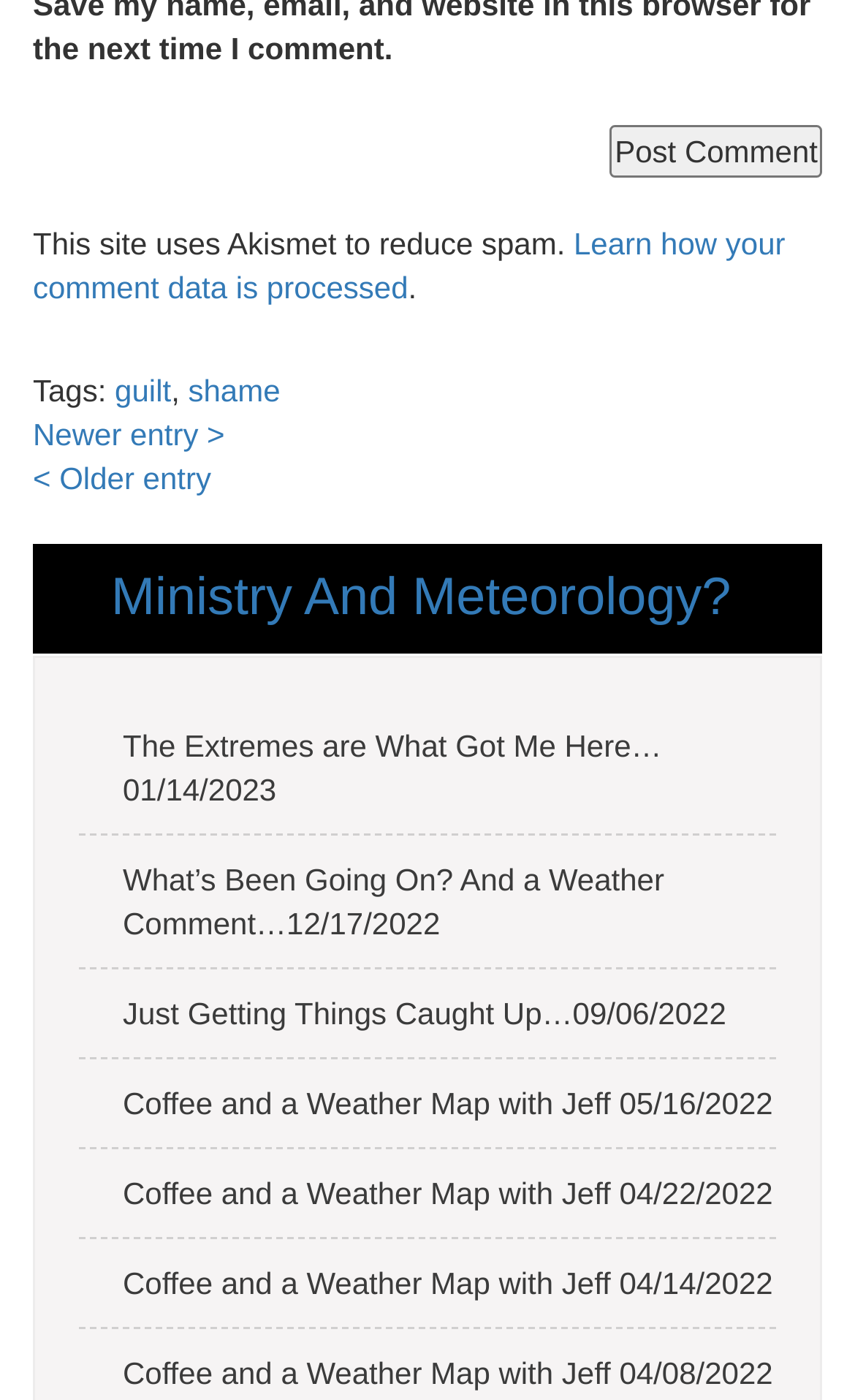Identify the bounding box coordinates for the element you need to click to achieve the following task: "Learn how your comment data is processed". Provide the bounding box coordinates as four float numbers between 0 and 1, in the form [left, top, right, bottom].

[0.038, 0.161, 0.918, 0.217]